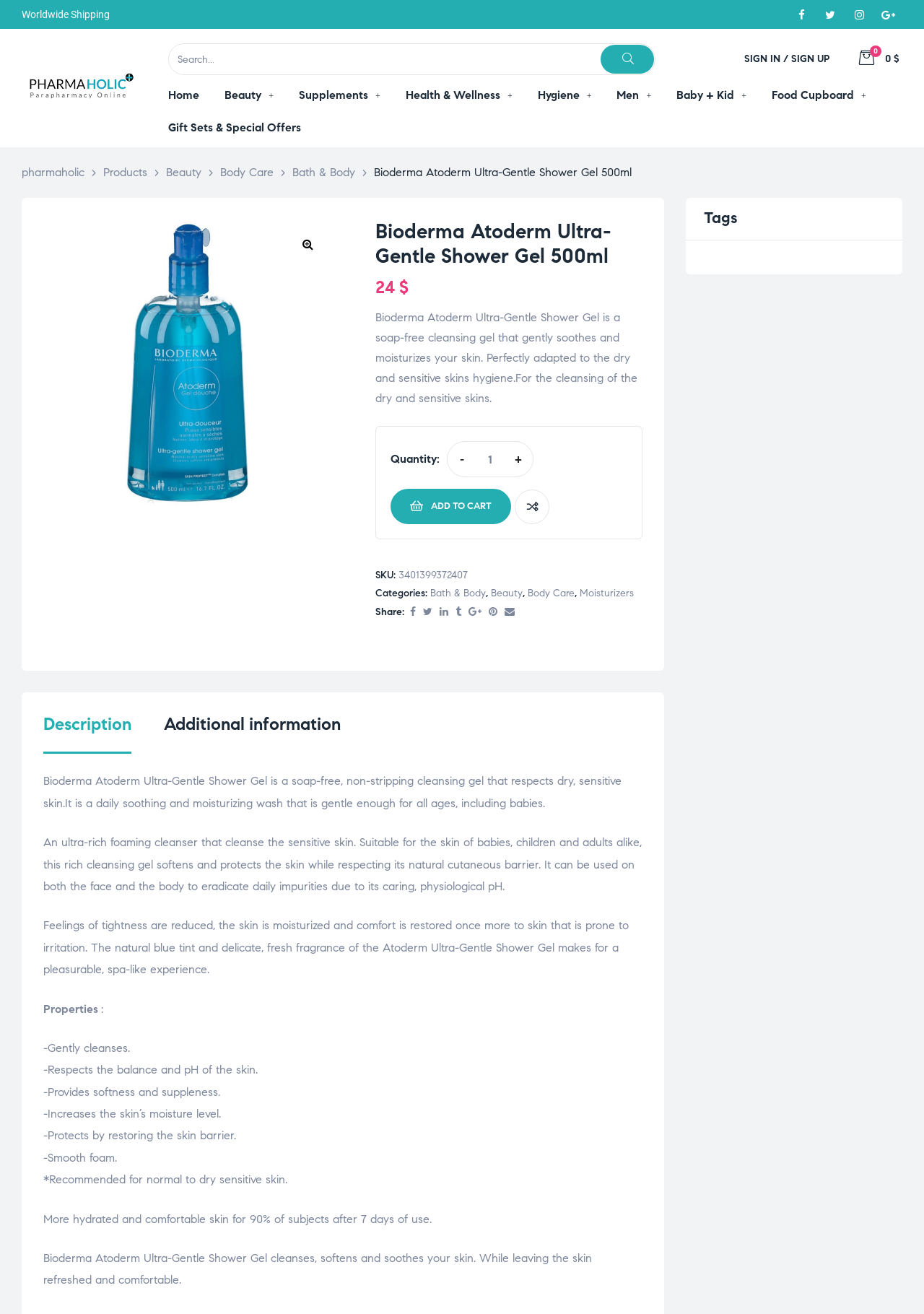Locate the bounding box coordinates of the element I should click to achieve the following instruction: "Sign in or sign up".

[0.805, 0.04, 0.898, 0.051]